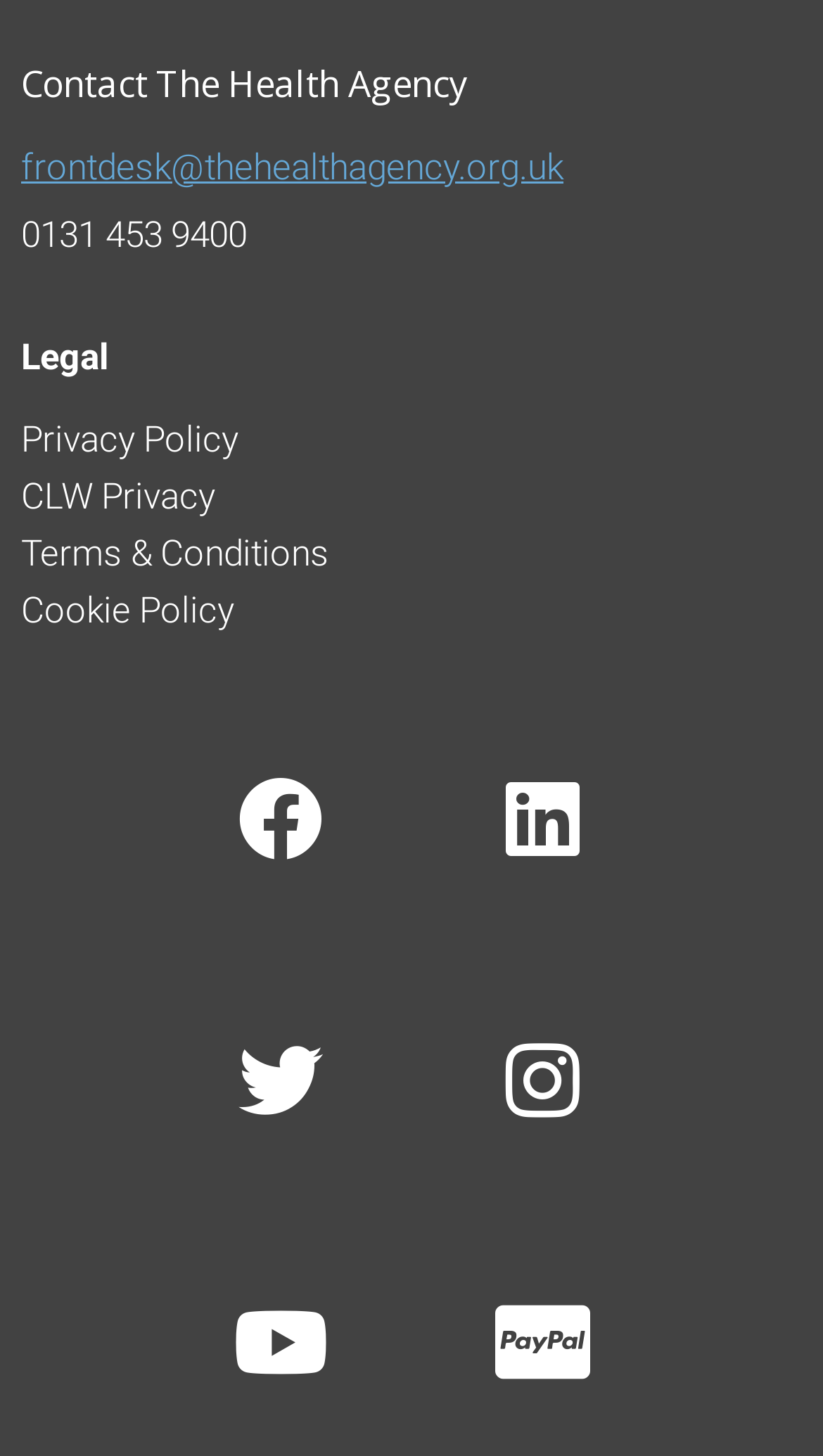What is the contact email of the health agency?
Provide an in-depth and detailed explanation in response to the question.

I found the contact email by looking at the link element with the text 'frontdesk@thehealthagency.org.uk' which is located below the heading 'Contact The Health Agency'.